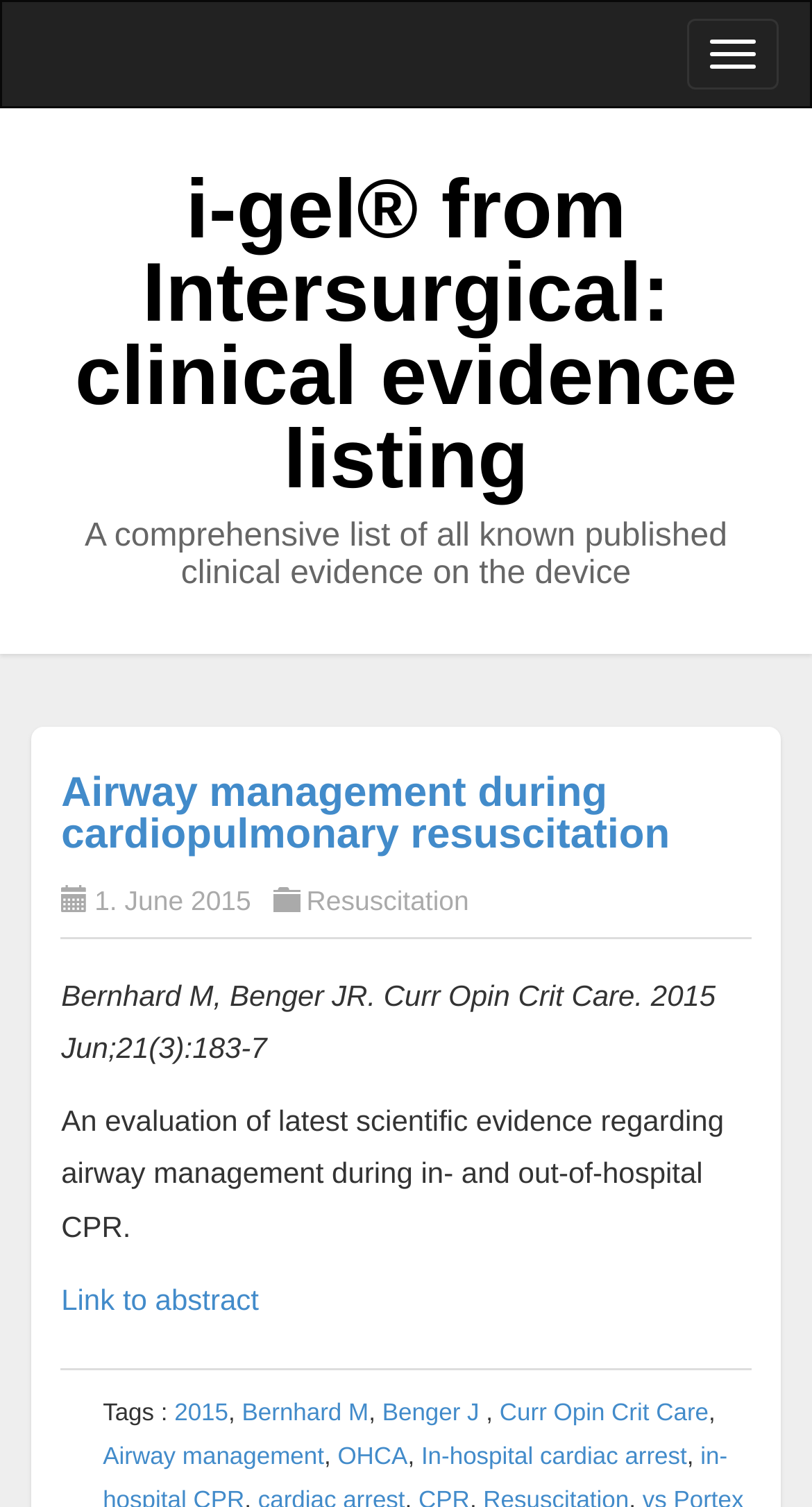What is the journal name of the article?
Provide a thorough and detailed answer to the question.

I analyzed the article entry and found the journal name 'Curr Opin Crit Care' mentioned in the text 'Bernhard M, Benger JR. Curr Opin Crit Care. 2015 Jun;21(3):183-7'.